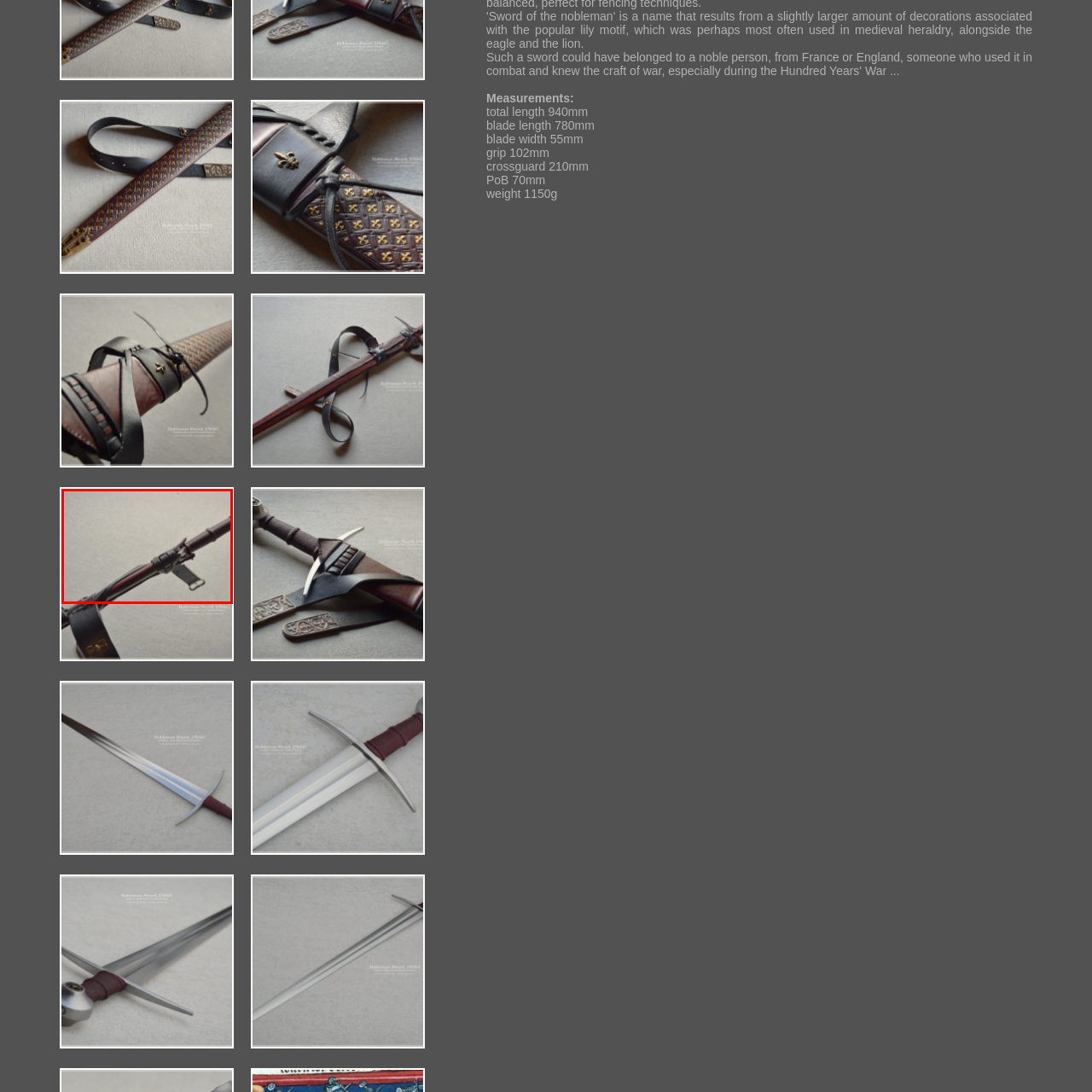Inspect the image contained by the red bounding box and answer the question with a single word or phrase:
What is the purpose of the neutral background?

To focus attention on the rifle